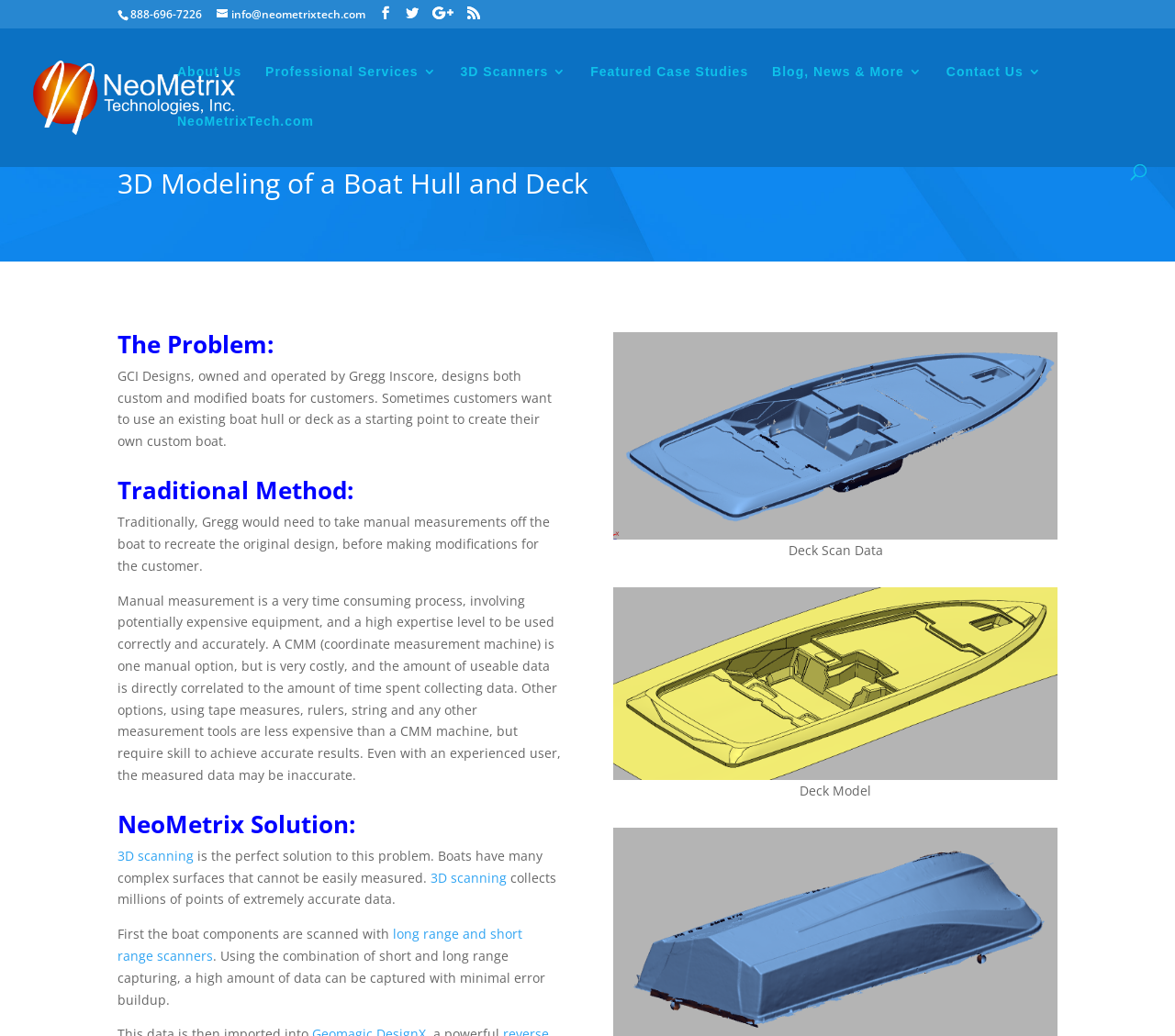What is the problem mentioned in the webpage?
Please provide a comprehensive answer based on the details in the screenshot.

I found the problem by reading the heading element with the bounding box coordinates [0.1, 0.32, 0.478, 0.352], which contains the text 'The Problem:', and then reading the static text element with the bounding box coordinates [0.1, 0.495, 0.468, 0.554], which explains the problem as 'Manual measurement is a very time consuming process...'.